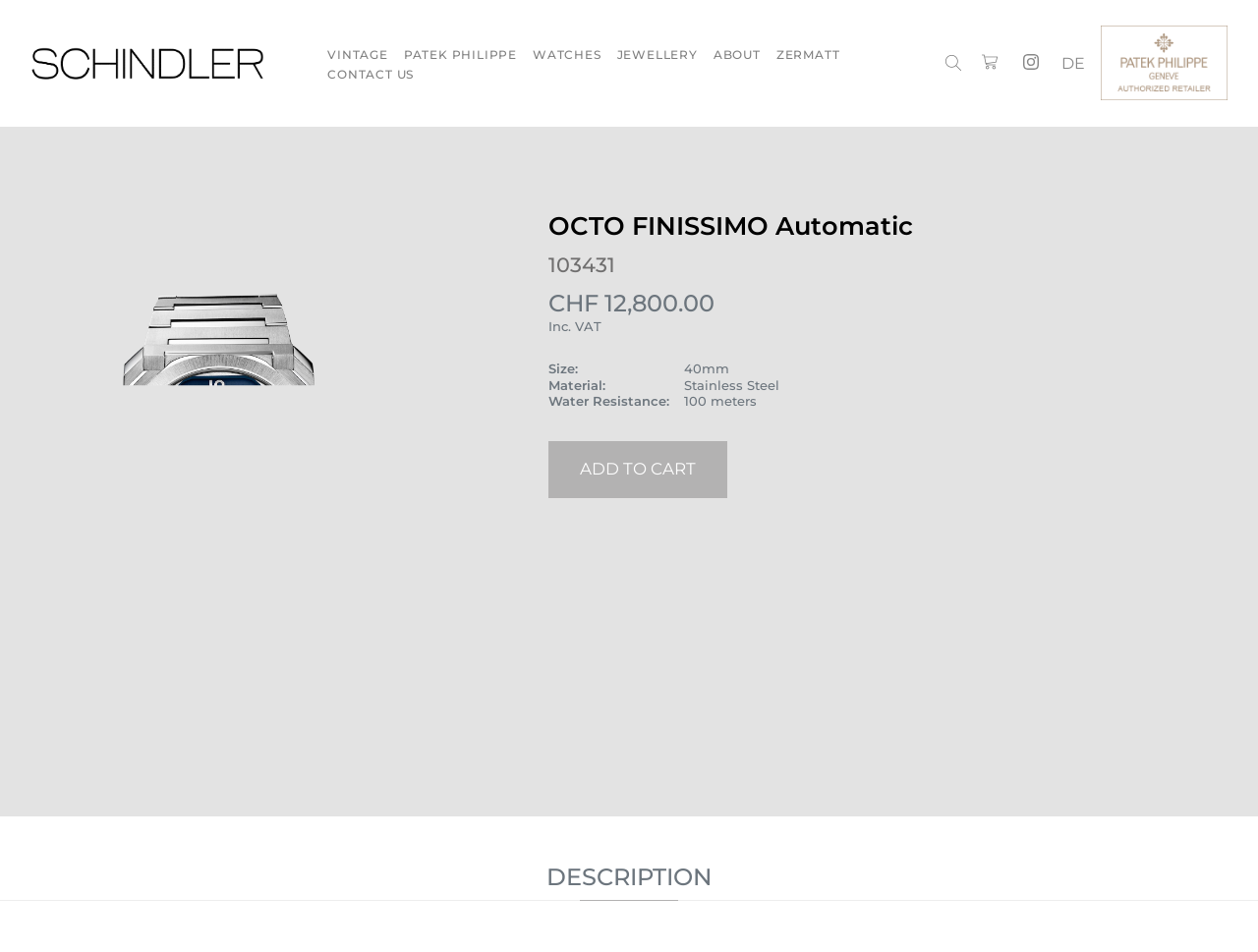Explain the webpage's layout and main content in detail.

The webpage appears to be a product page for a luxury watch, specifically the OCTO FINISSIMO Automatic from Schindler Zermatt. At the top left corner, there is a logo of Schindler Zermatt, which is an image. Next to the logo, there is a vertical menu with several links, including "VINTAGE", "PATEK PHILIPPE", "WATCHES", "JEWELLERY", "ABOUT", "ZERMATT", and "CONTACT US". 

On the top right corner, there are three icons: a search icon, a shopping icon, and another icon. Below these icons, there is a language selection menu with an option for "DE". 

The main content of the page is focused on the product, with a heading that reads "OCTO FINISSIMO Automatic". Below the heading, there is a product code "103431" and the price "CHF 12,800.00 Inc. VAT". 

There is a table that provides detailed information about the product, including its size, material, and water resistance. The table has three rows, each with two columns. The first column lists the specifications, and the second column lists the corresponding values. 

Below the table, there is an "ADD TO CART" button. At the bottom of the page, there is a heading that reads "DESCRIPTION", but the actual description is not provided in the accessibility tree.